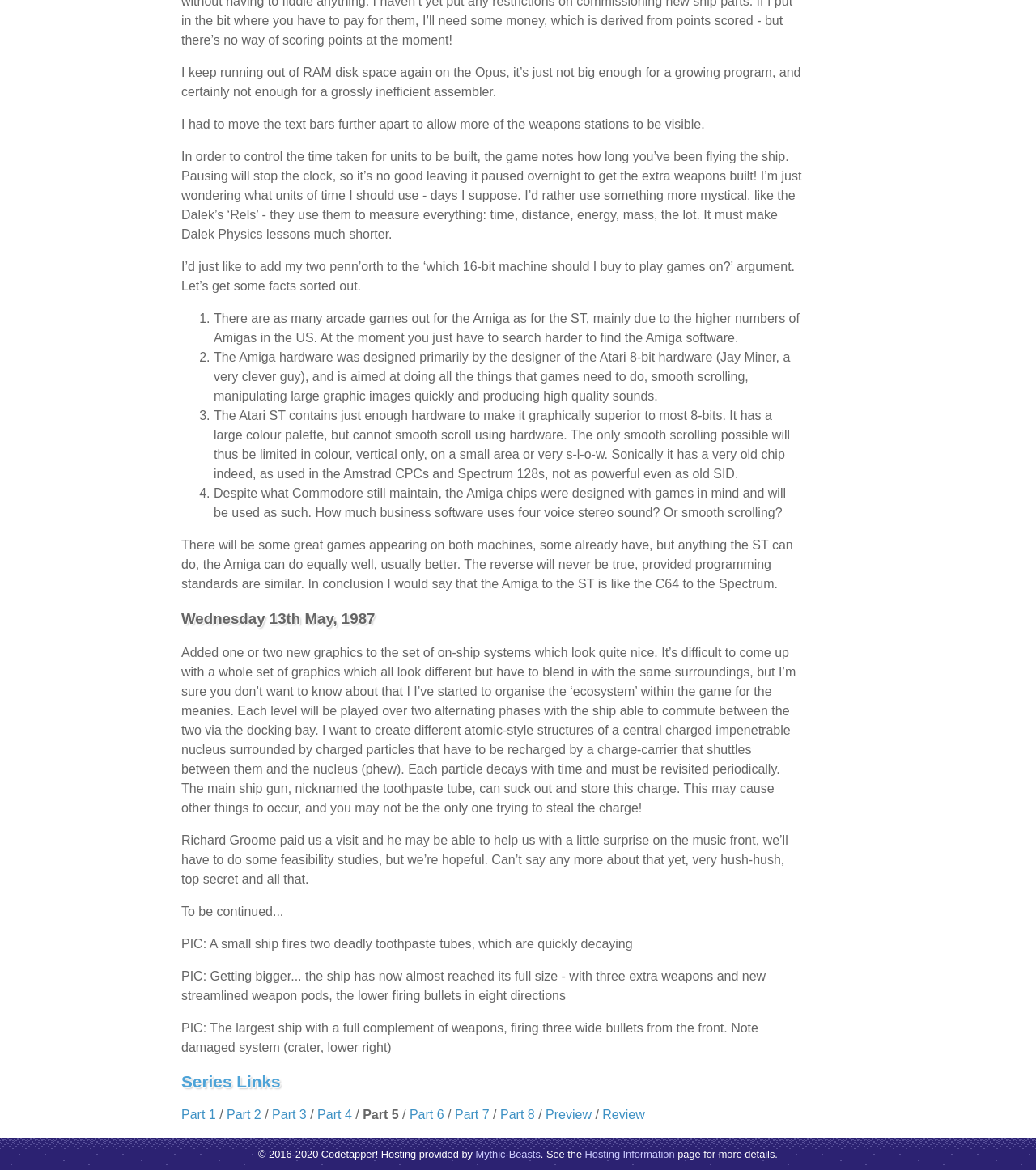What is the author's opinion about the Amiga compared to the ST?
Carefully analyze the image and provide a thorough answer to the question.

The author argues that the Amiga can do everything the ST can do, but better, and that the reverse is not true, making the Amiga the superior choice for gaming.